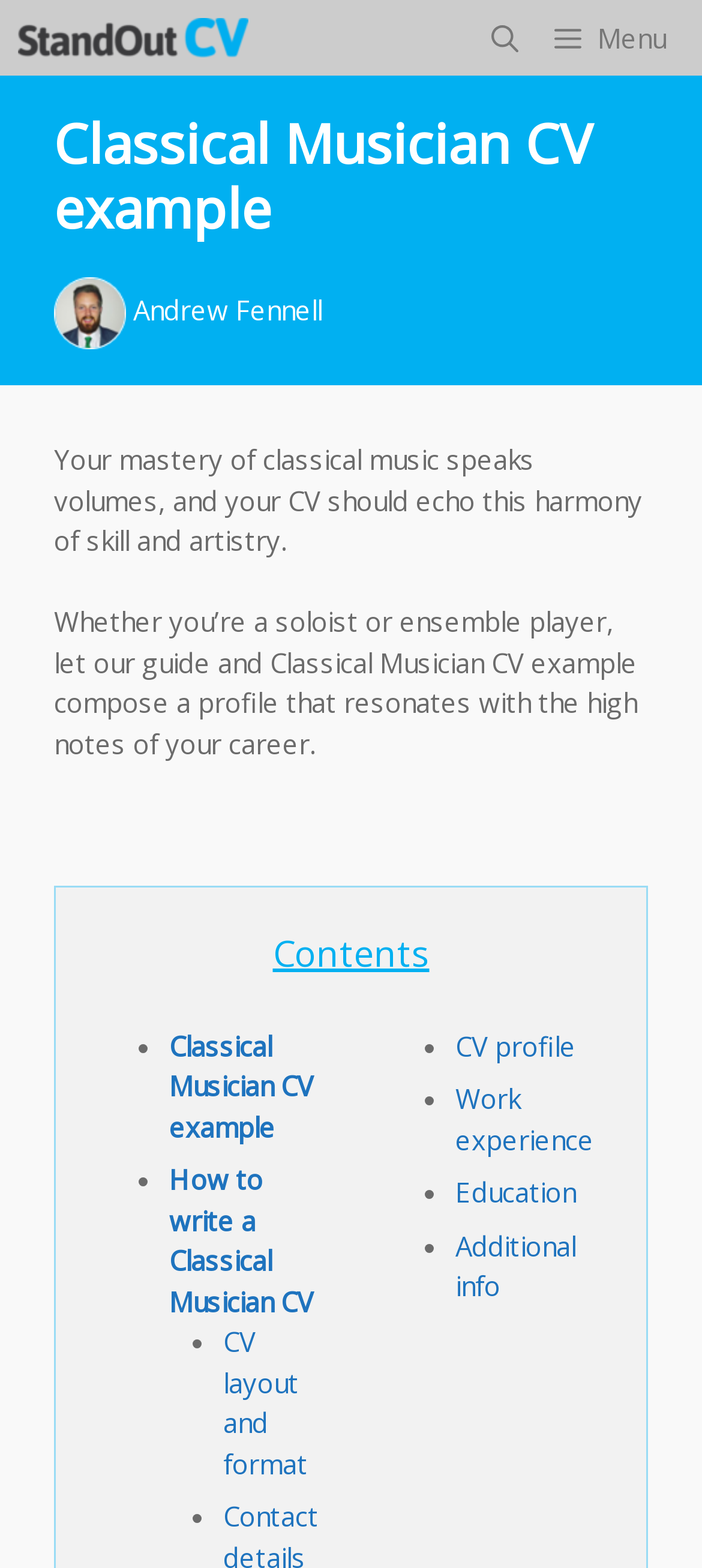What is the relationship between the CV and the user's career?
Look at the screenshot and respond with one word or a short phrase.

It should echo harmony of skill and artistry